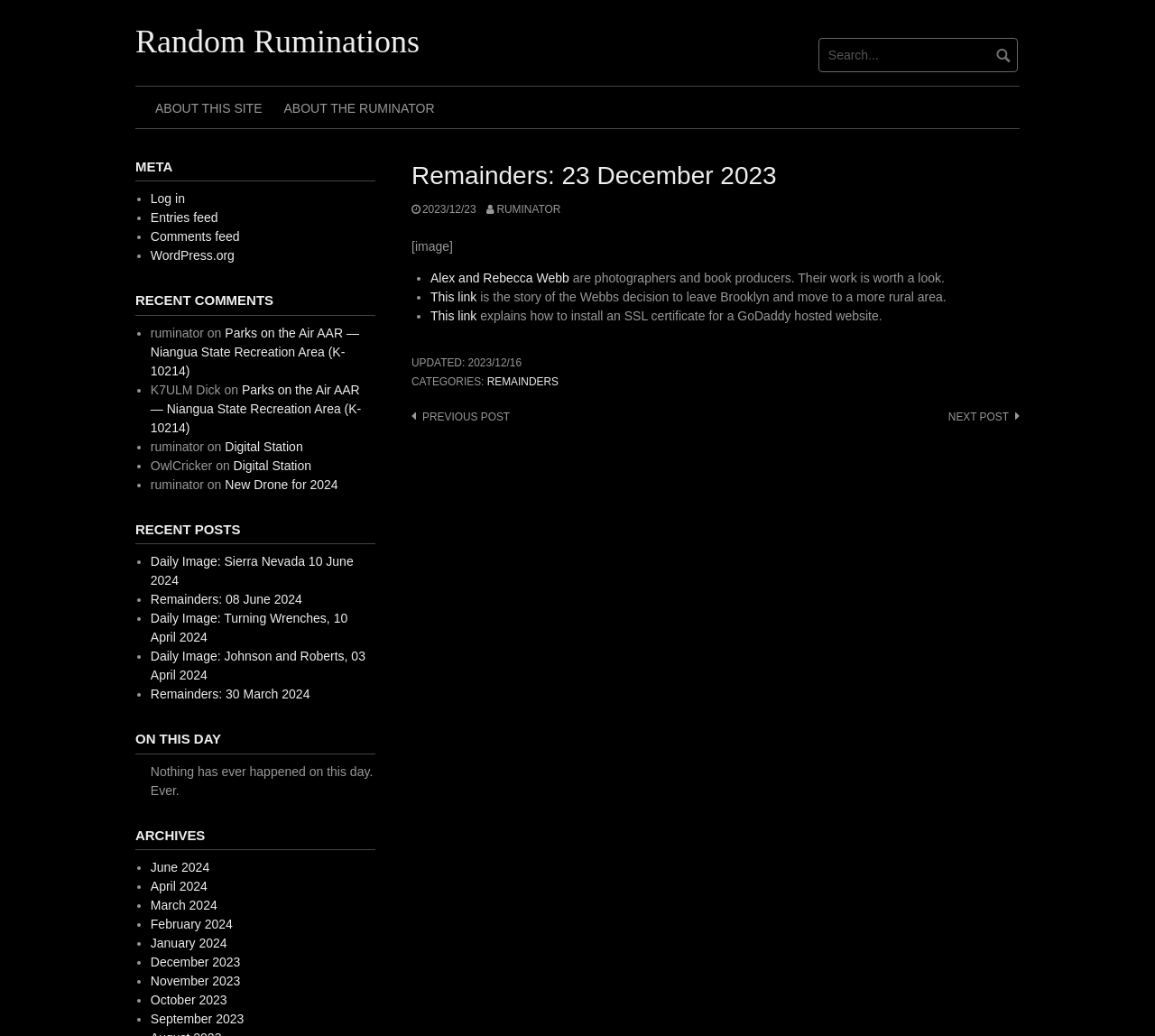How many categories are there in the 'CATEGORIES' section? Using the information from the screenshot, answer with a single word or phrase.

1